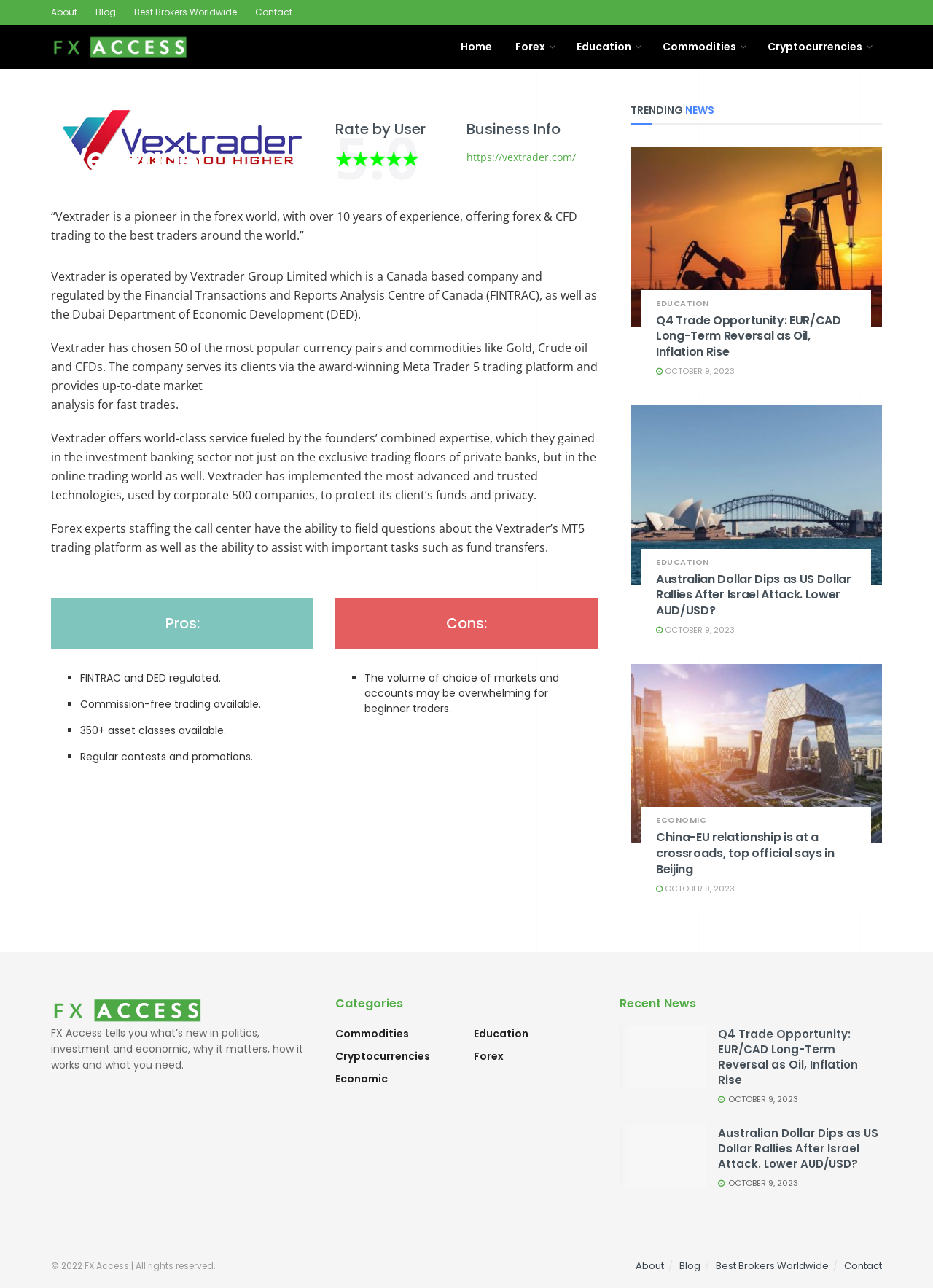What are the three categories of news mentioned on the webpage?
Refer to the screenshot and answer in one word or phrase.

Commodities, Cryptocurrencies, Economic